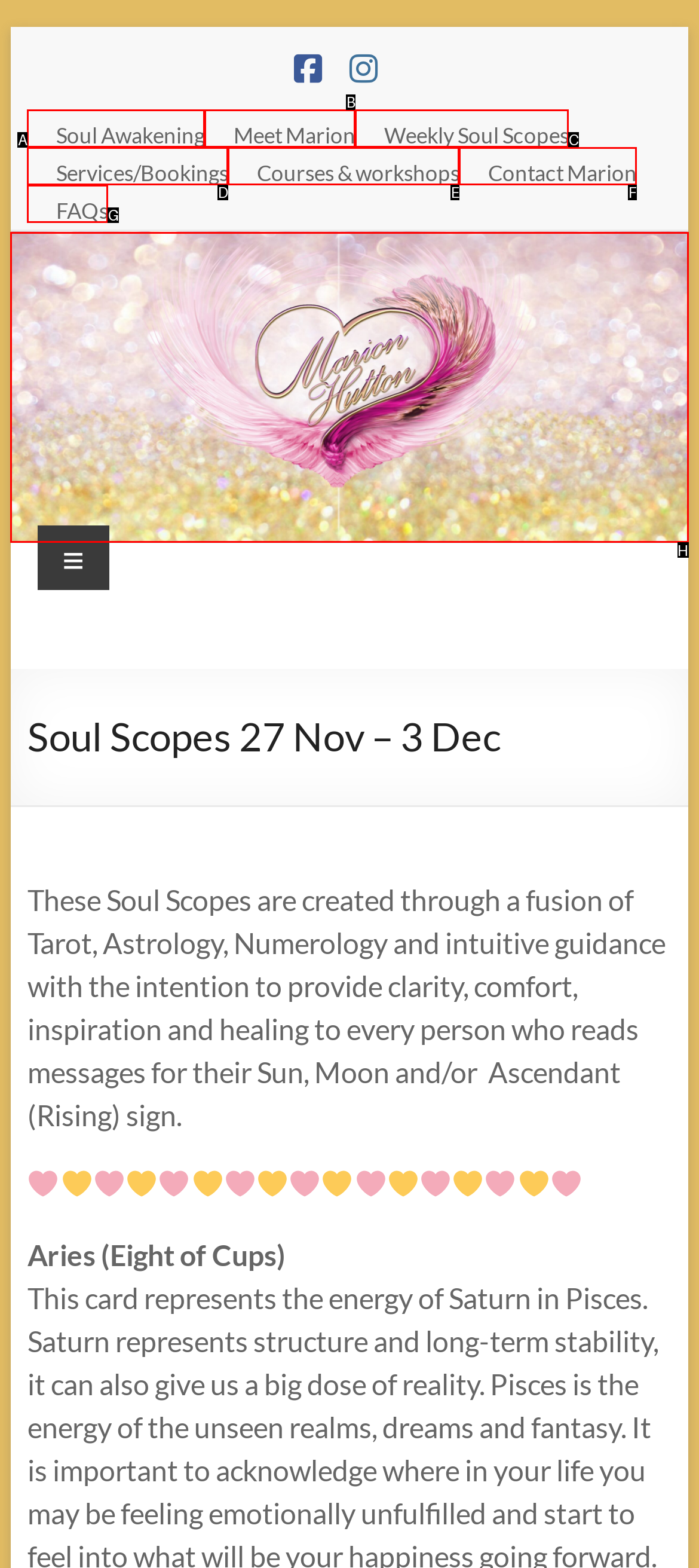Which option should be clicked to execute the task: View Marion Hutton's image?
Reply with the letter of the chosen option.

H